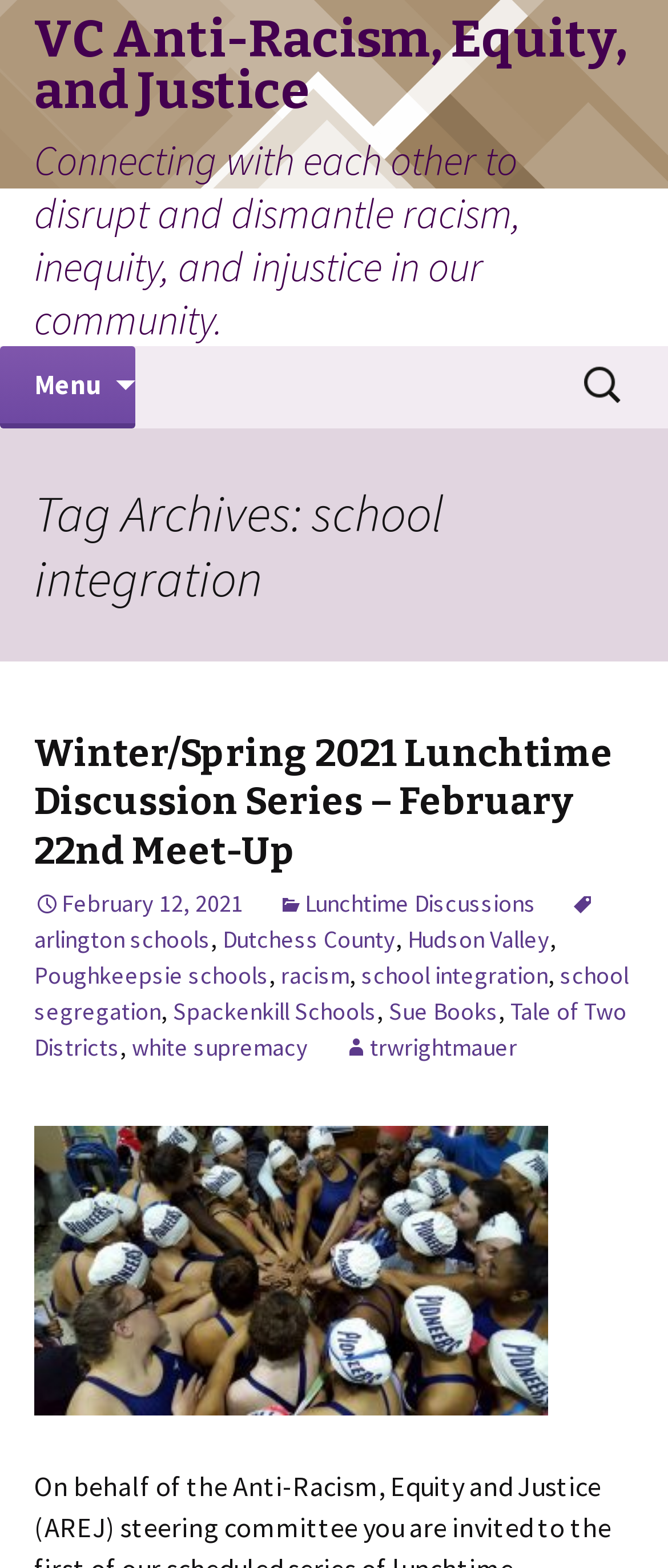Provide the bounding box for the UI element matching this description: "Hudson Valley".

[0.61, 0.589, 0.823, 0.608]